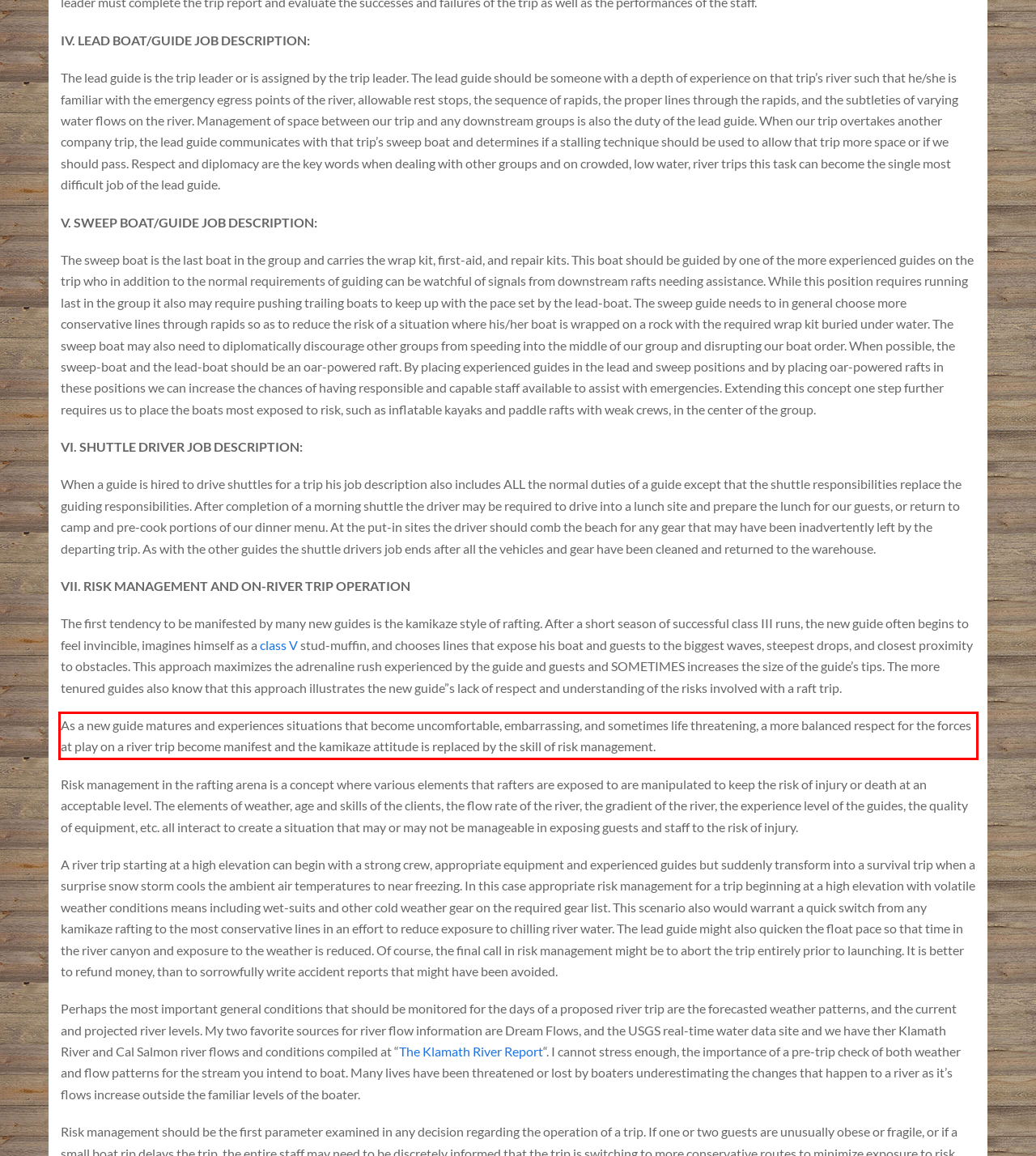Please analyze the provided webpage screenshot and perform OCR to extract the text content from the red rectangle bounding box.

As a new guide matures and experiences situations that become uncomfortable, embarrassing, and sometimes life threatening, a more balanced respect for the forces at play on a river trip become manifest and the kamikaze attitude is replaced by the skill of risk management.